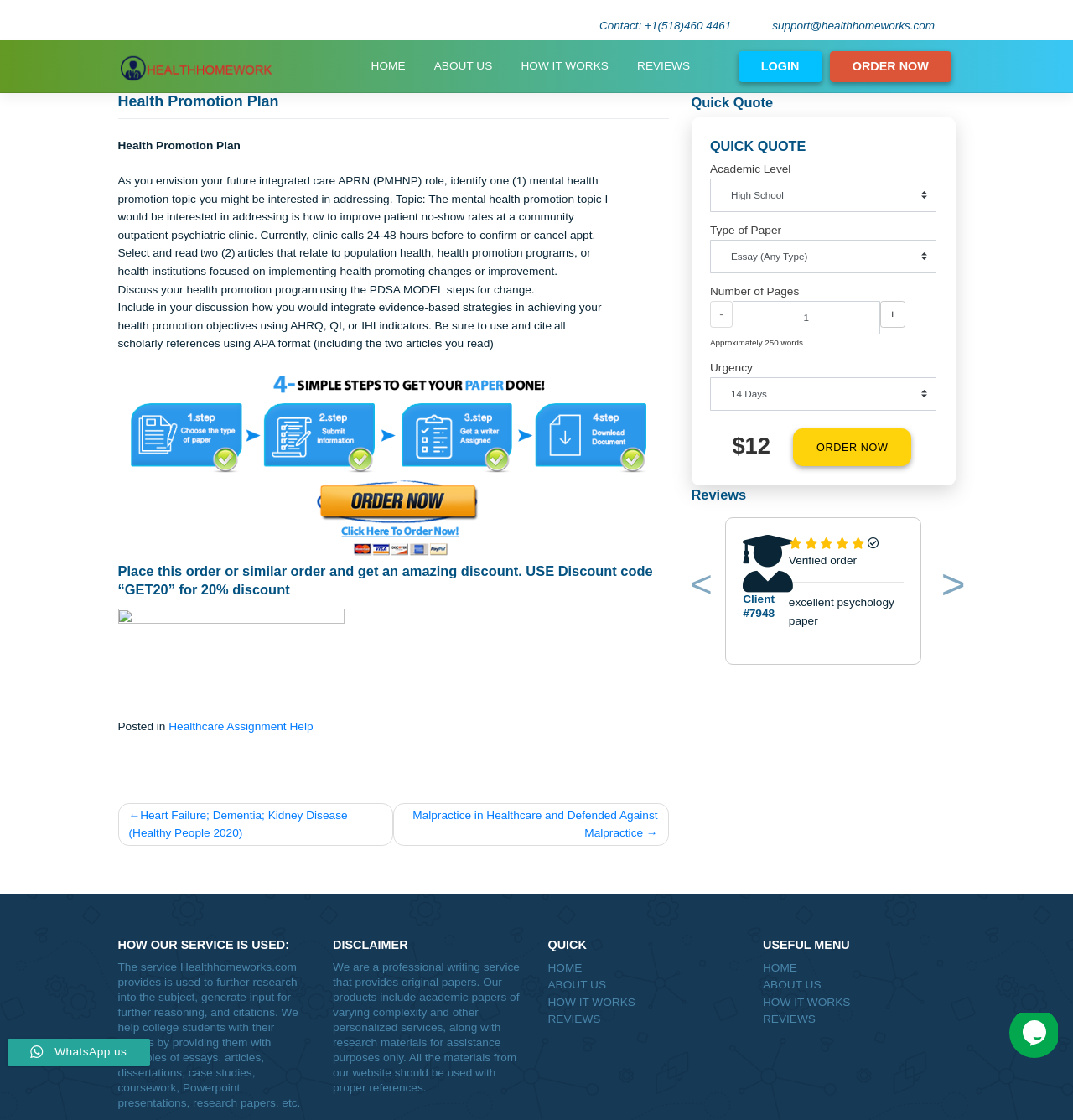Please answer the following query using a single word or phrase: 
What is the phone number to contact?

+1(518)460 4461